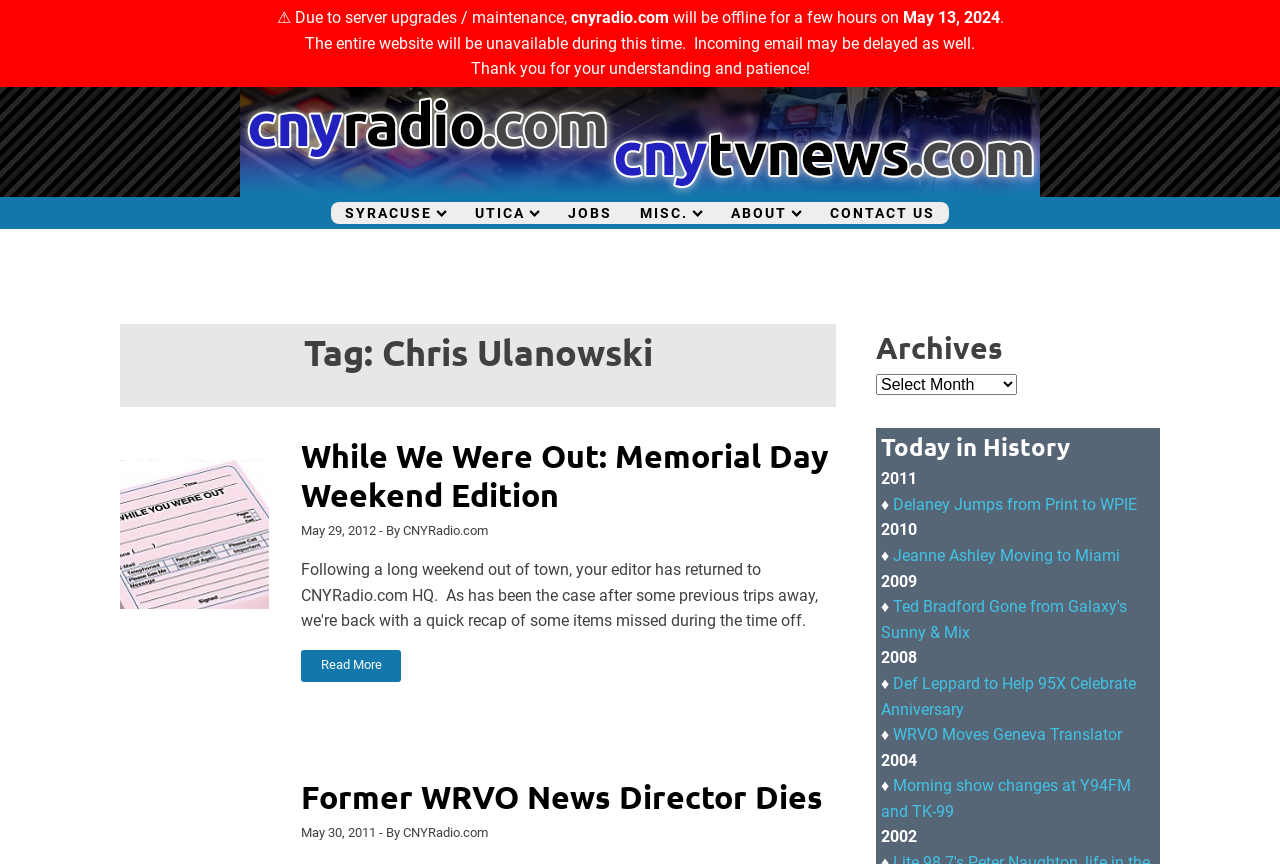Determine the bounding box coordinates of the clickable region to execute the instruction: "Read More about While We Were Out: Memorial Day Weekend Edition". The coordinates should be four float numbers between 0 and 1, denoted as [left, top, right, bottom].

[0.235, 0.752, 0.313, 0.789]